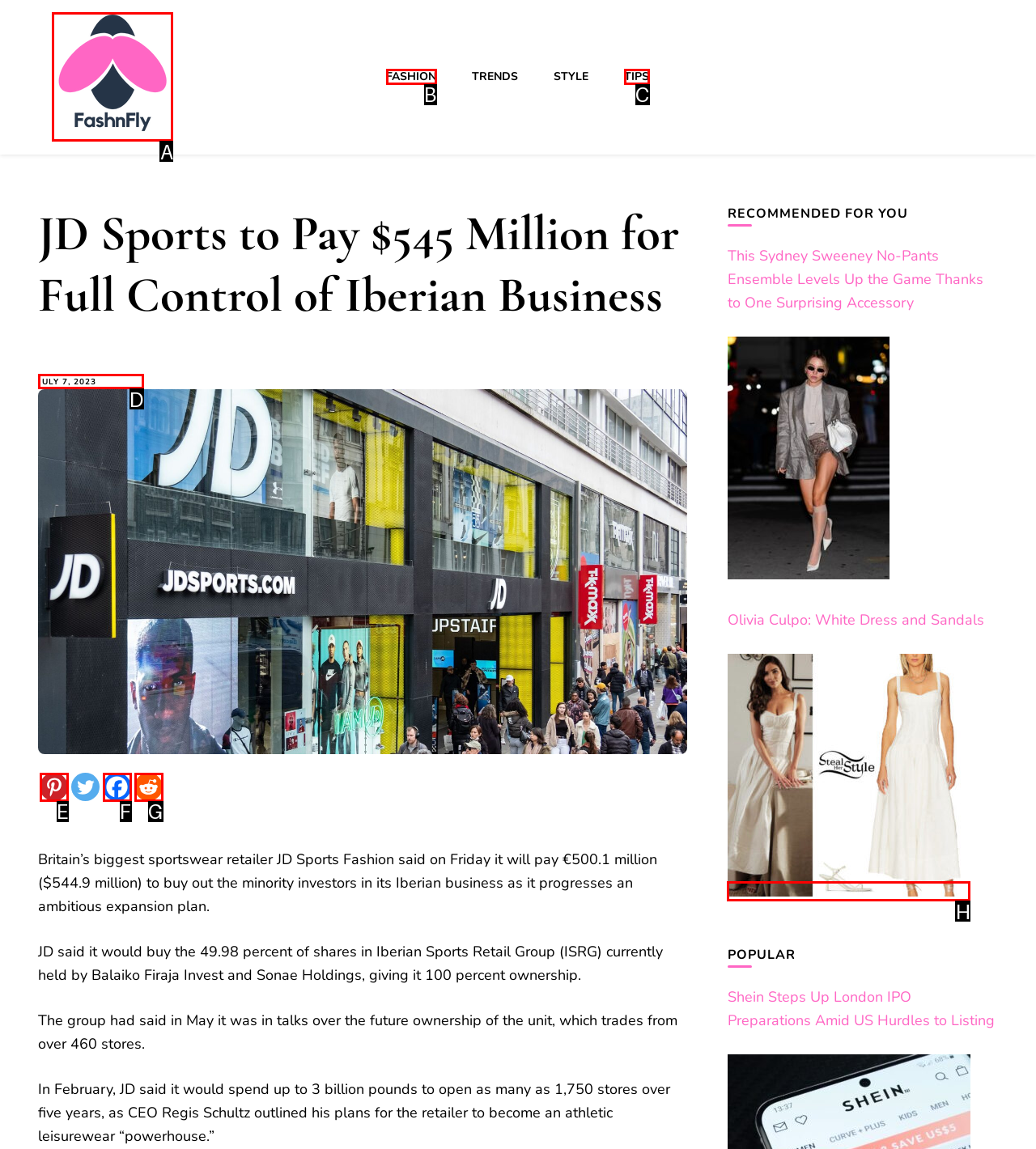Which HTML element should be clicked to fulfill the following task: Read the Sciences Library News article?
Reply with the letter of the appropriate option from the choices given.

None